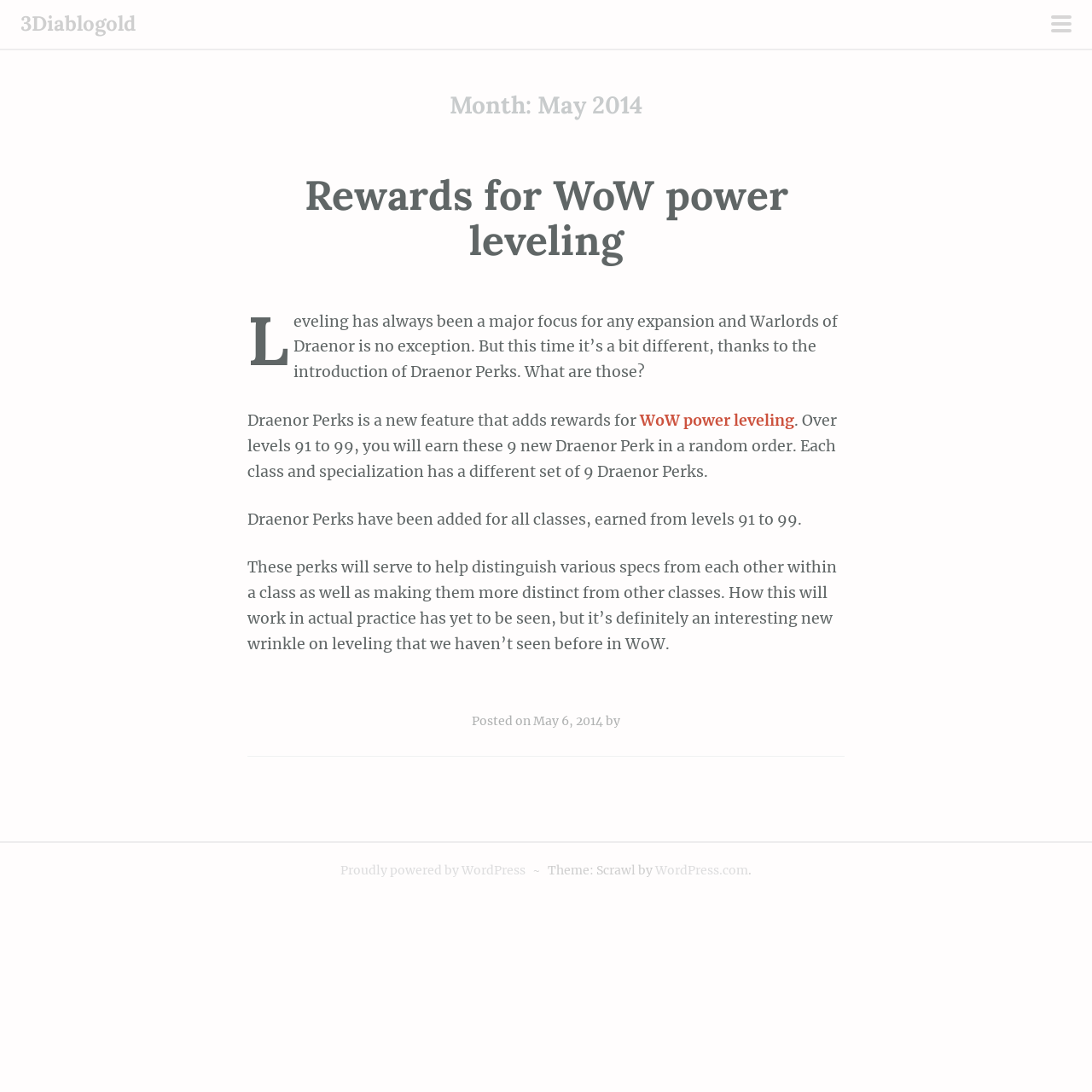Reply to the question below using a single word or brief phrase:
What is the main topic of the article?

WoW power leveling